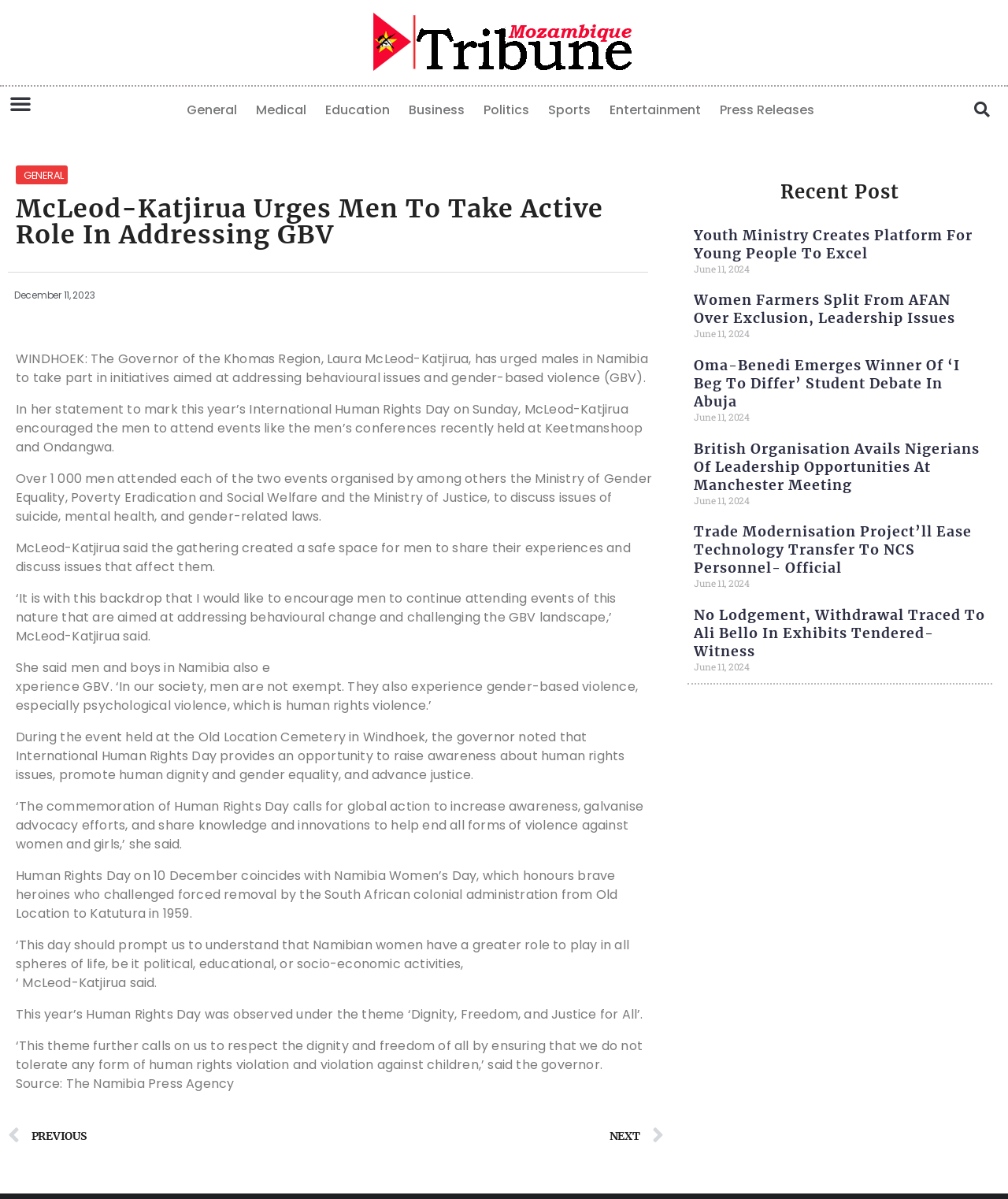How many links are there in the top navigation menu?
Examine the webpage screenshot and provide an in-depth answer to the question.

The top navigation menu has links to 'General', 'Medical', 'Education', 'Business', 'Politics', 'Sports', 'Entertainment', and 'Press Releases', which makes a total of 9 links.